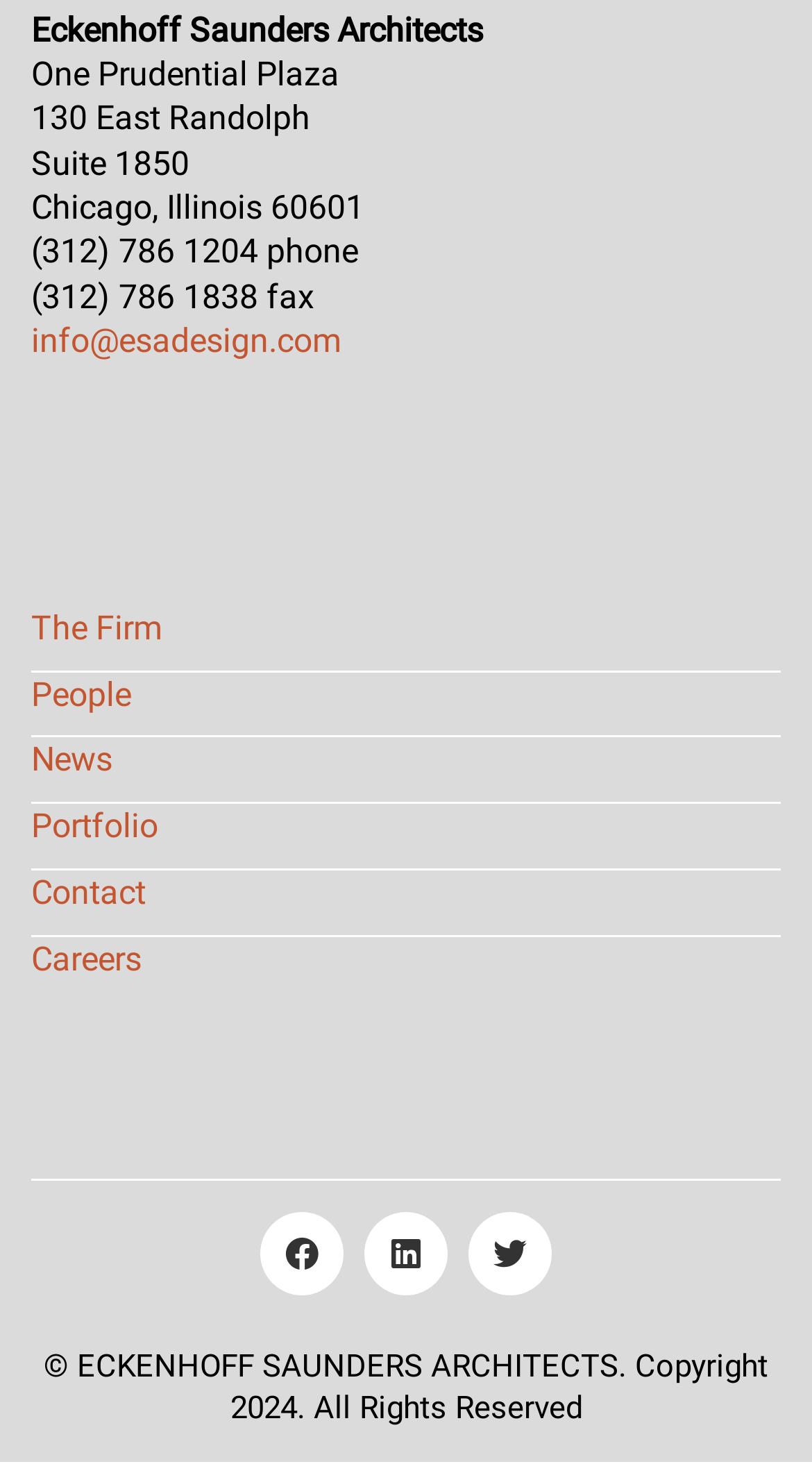Using the information in the image, give a comprehensive answer to the question: 
What is the copyright year?

The copyright year can be found at the bottom of the webpage, in the last StaticText element, which reads '© ECKENHOFF SAUNDERS ARCHITECTS. Copyright 2024. All Rights Reserved'.